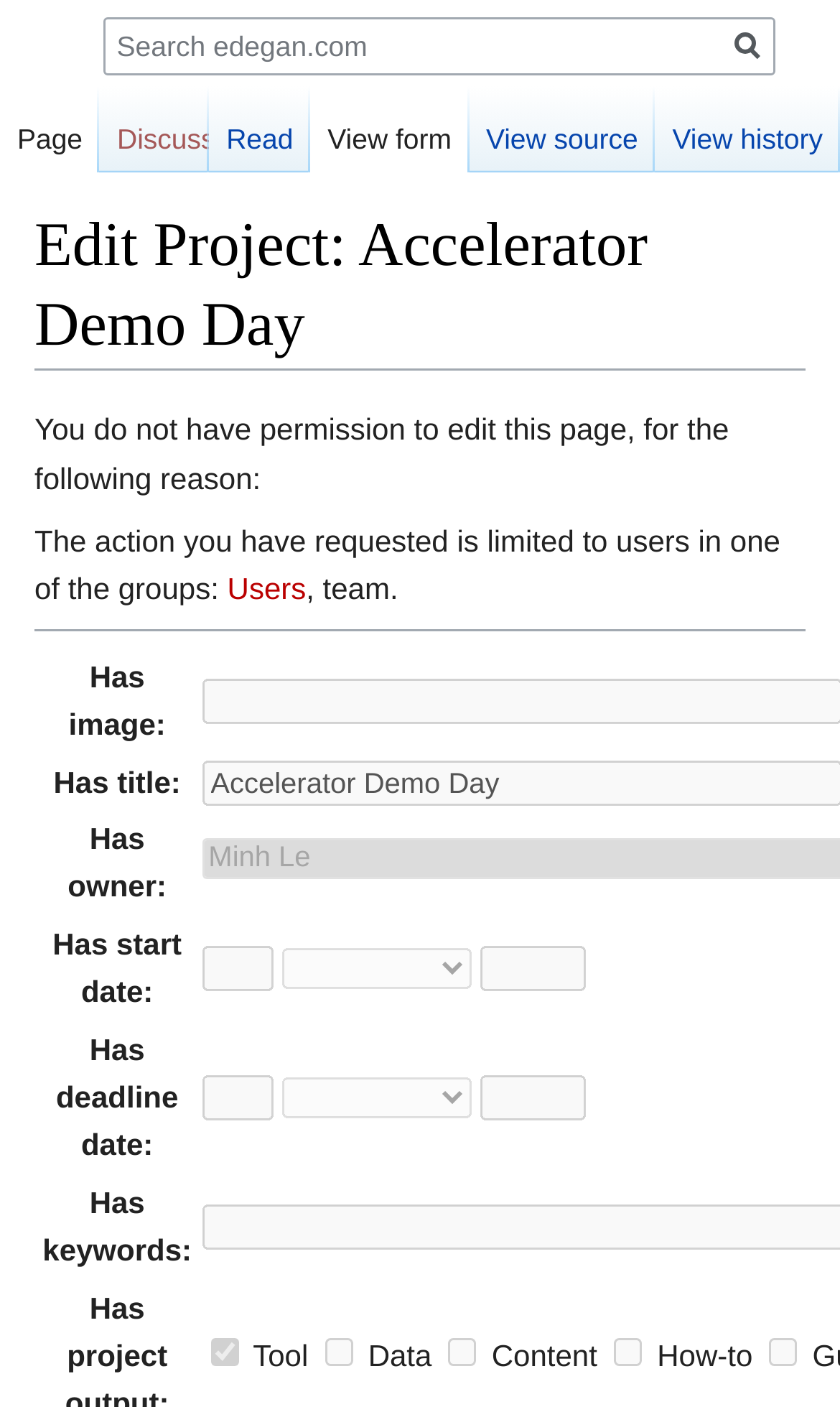Find the bounding box coordinates for the UI element that matches this description: "Instagram".

None